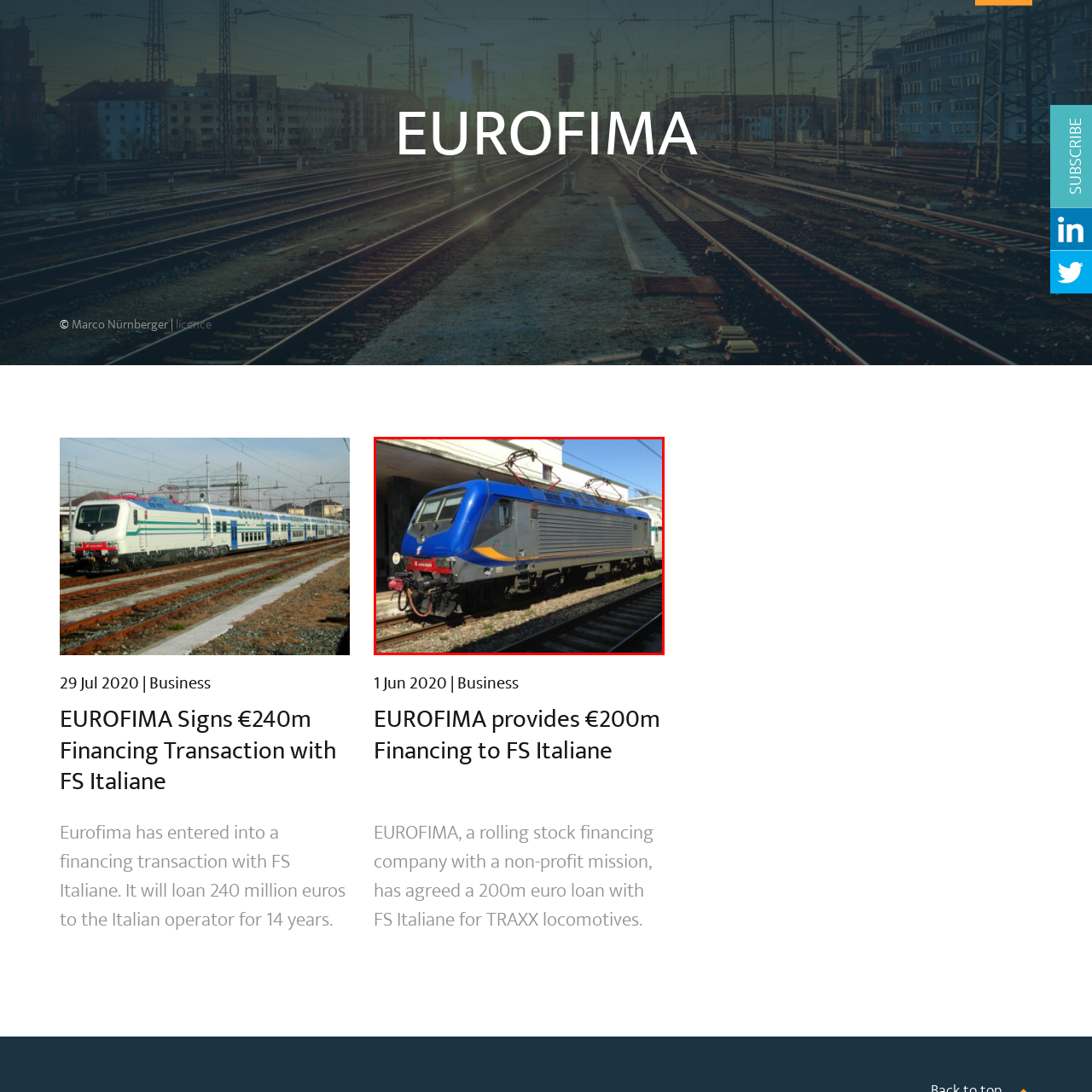Describe extensively the image that is situated inside the red border.

The image features a modern electric locomotive, prominently identified by its sleek, aerodynamic design. Its striking blue and gray exterior is complemented by distinctive red detailing at the front and an array of overhead power lines, indicative of its electric operational capability. The locomotive rests on a well-maintained railway track, suggesting it is either at a station or in transit. This specific locomotive is part of a financing transaction involving EUROFIMA and FS Italiane, highlighting its significance in the context of a €200 million loan for purchasing rolling stock to enhance rail services.